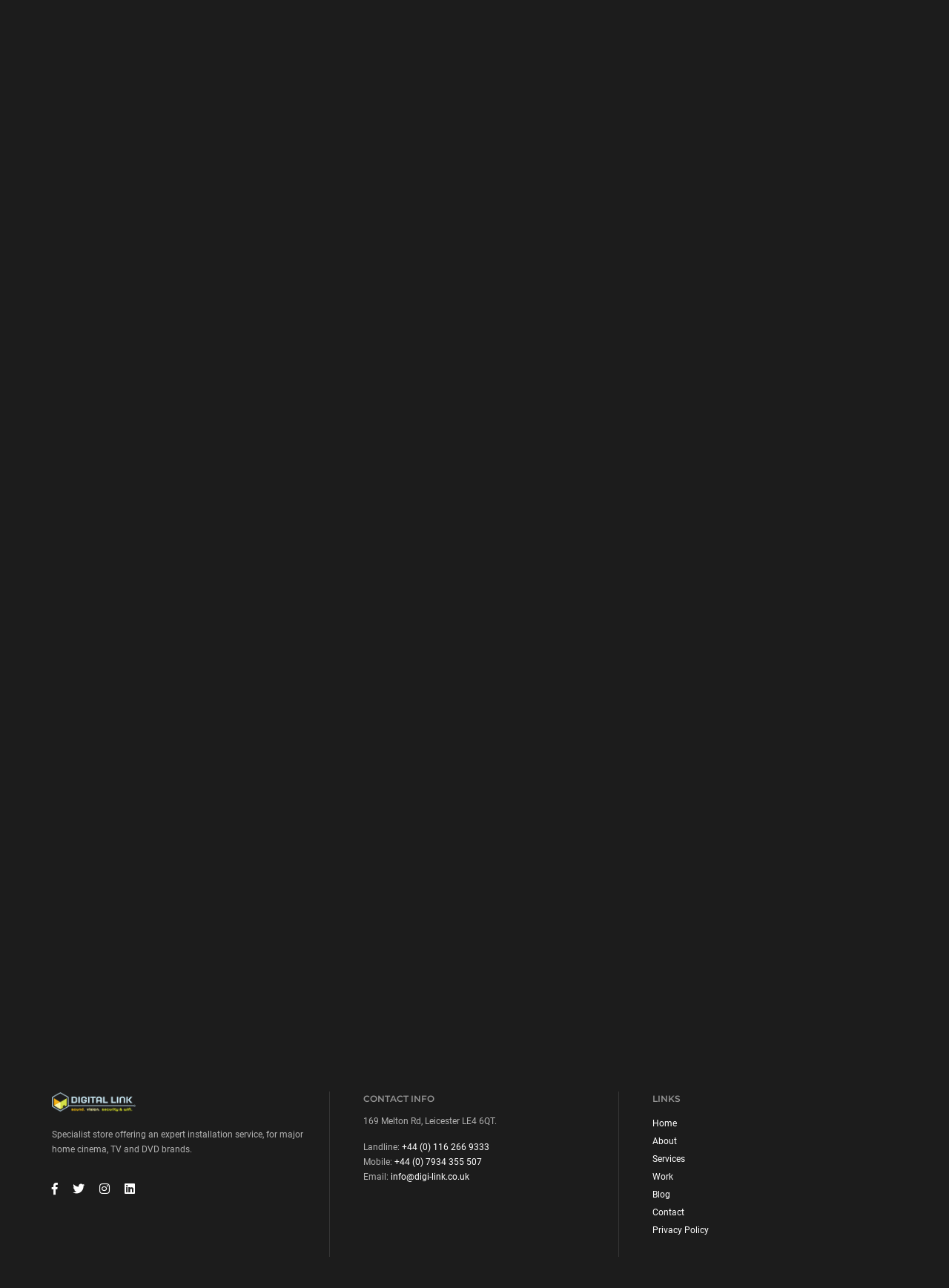Answer the question below with a single word or a brief phrase: 
How many links are present in the LINKS section?

7